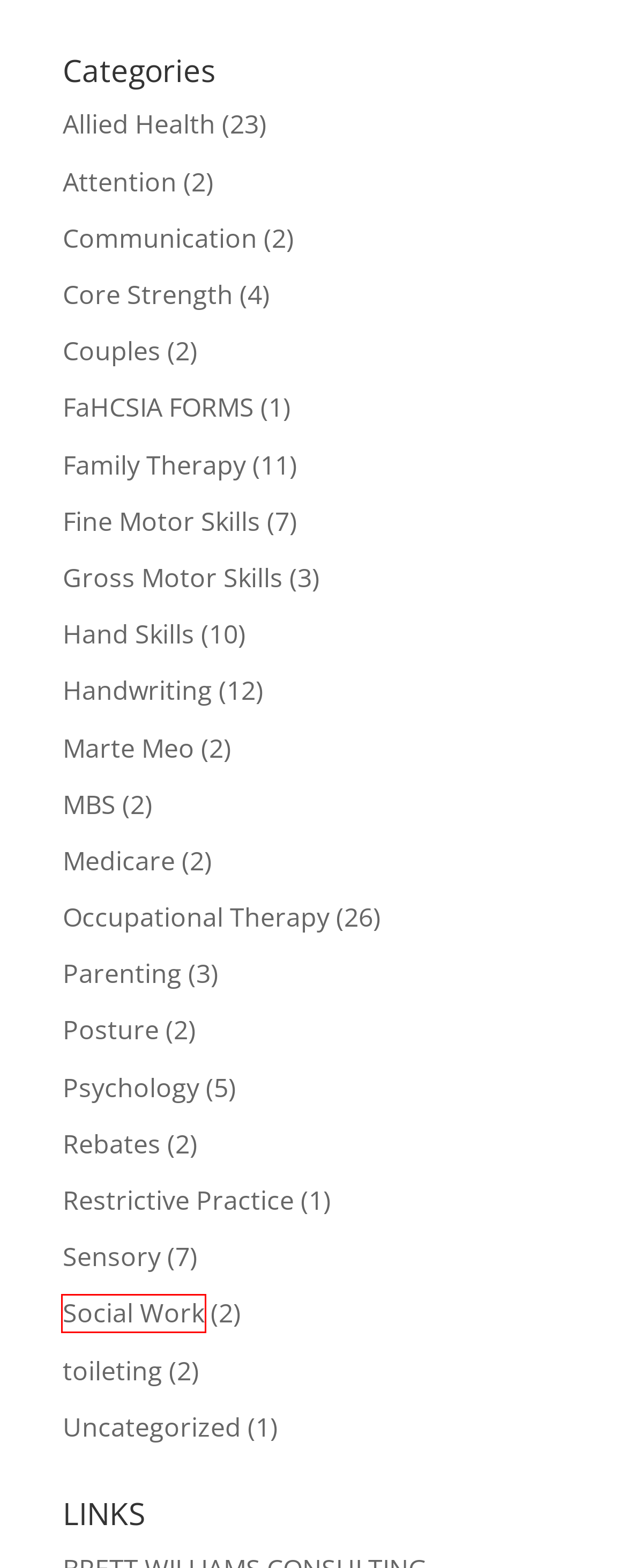Review the webpage screenshot and focus on the UI element within the red bounding box. Select the best-matching webpage description for the new webpage that follows after clicking the highlighted element. Here are the candidates:
A. toileting Archives - Adelaide Night and Day Family Therapy
B. FaHCSIA FORMS Archives - Adelaide Night and Day Family Therapy
C. Allied Health Archives - Adelaide Night and Day Family Therapy
D. Posture Archives - Adelaide Night and Day Family Therapy
E. Parenting Archives - Adelaide Night and Day Family Therapy
F. Occupational Therapy Archives - Adelaide Night and Day Family Therapy
G. Social Work Archives - Adelaide Night and Day Family Therapy
H. Medicare Archives - Adelaide Night and Day Family Therapy

G